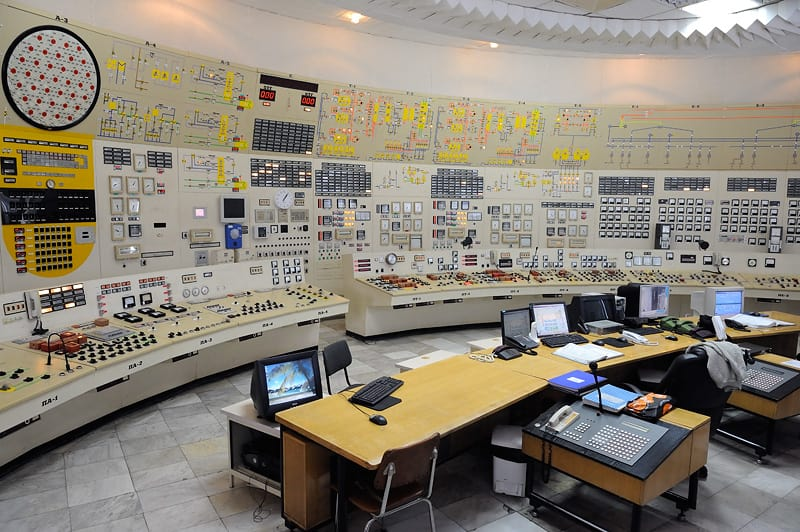What is the purpose of the digital displays?
Analyze the image and deliver a detailed answer to the question.

The digital displays on the walls are part of the complex array of monitoring and control equipment, and their purpose is to help operators oversee system operations, ensuring safety and efficiency by providing critical information and alerts.